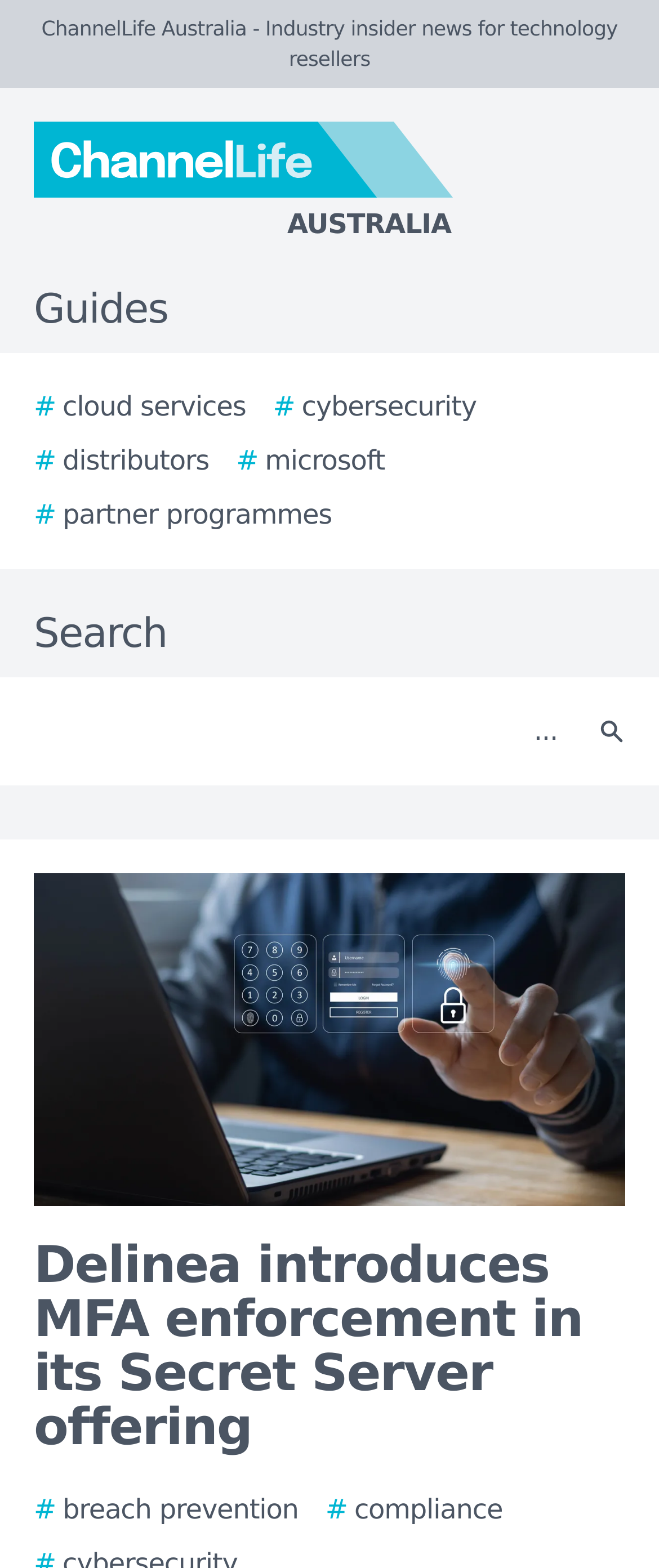Provide the bounding box coordinates of the HTML element this sentence describes: "aria-label="Search"". The bounding box coordinates consist of four float numbers between 0 and 1, i.e., [left, top, right, bottom].

[0.877, 0.441, 0.979, 0.492]